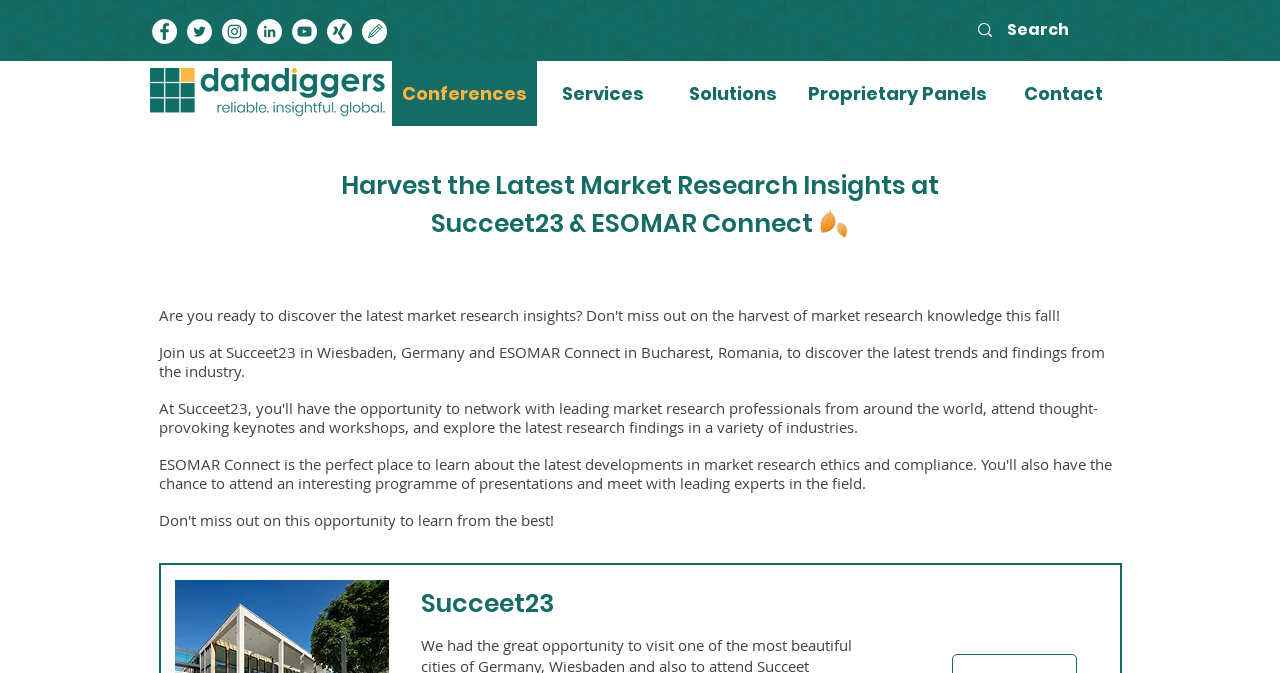Please find and report the bounding box coordinates of the element to click in order to perform the following action: "Search for conferences". The coordinates should be expressed as four float numbers between 0 and 1, in the format [left, top, right, bottom].

[0.755, 0.015, 0.872, 0.074]